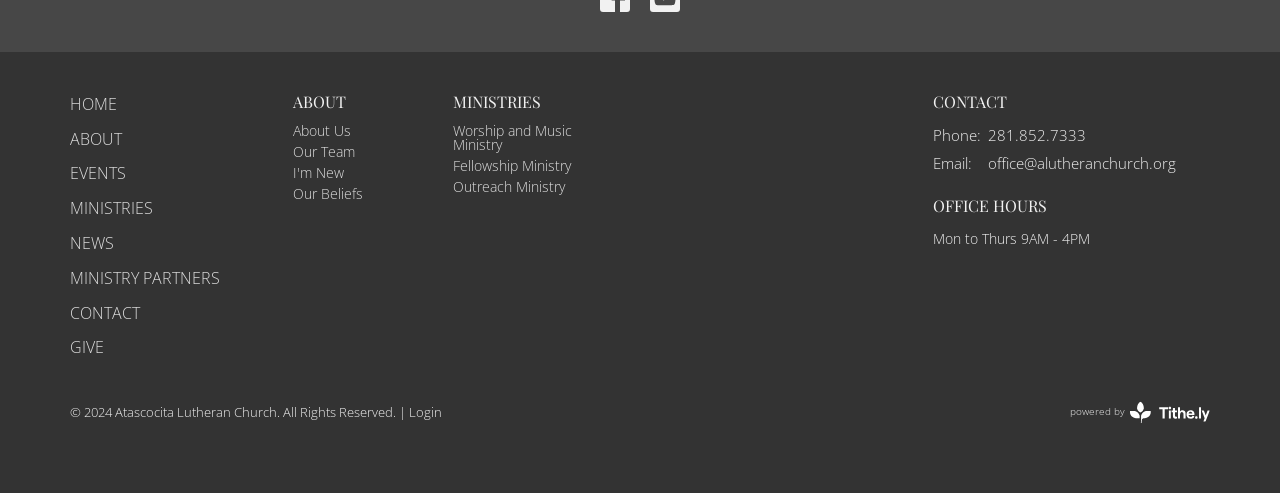Highlight the bounding box coordinates of the element that should be clicked to carry out the following instruction: "Login to the website". The coordinates must be given as four float numbers ranging from 0 to 1, i.e., [left, top, right, bottom].

[0.32, 0.818, 0.345, 0.854]